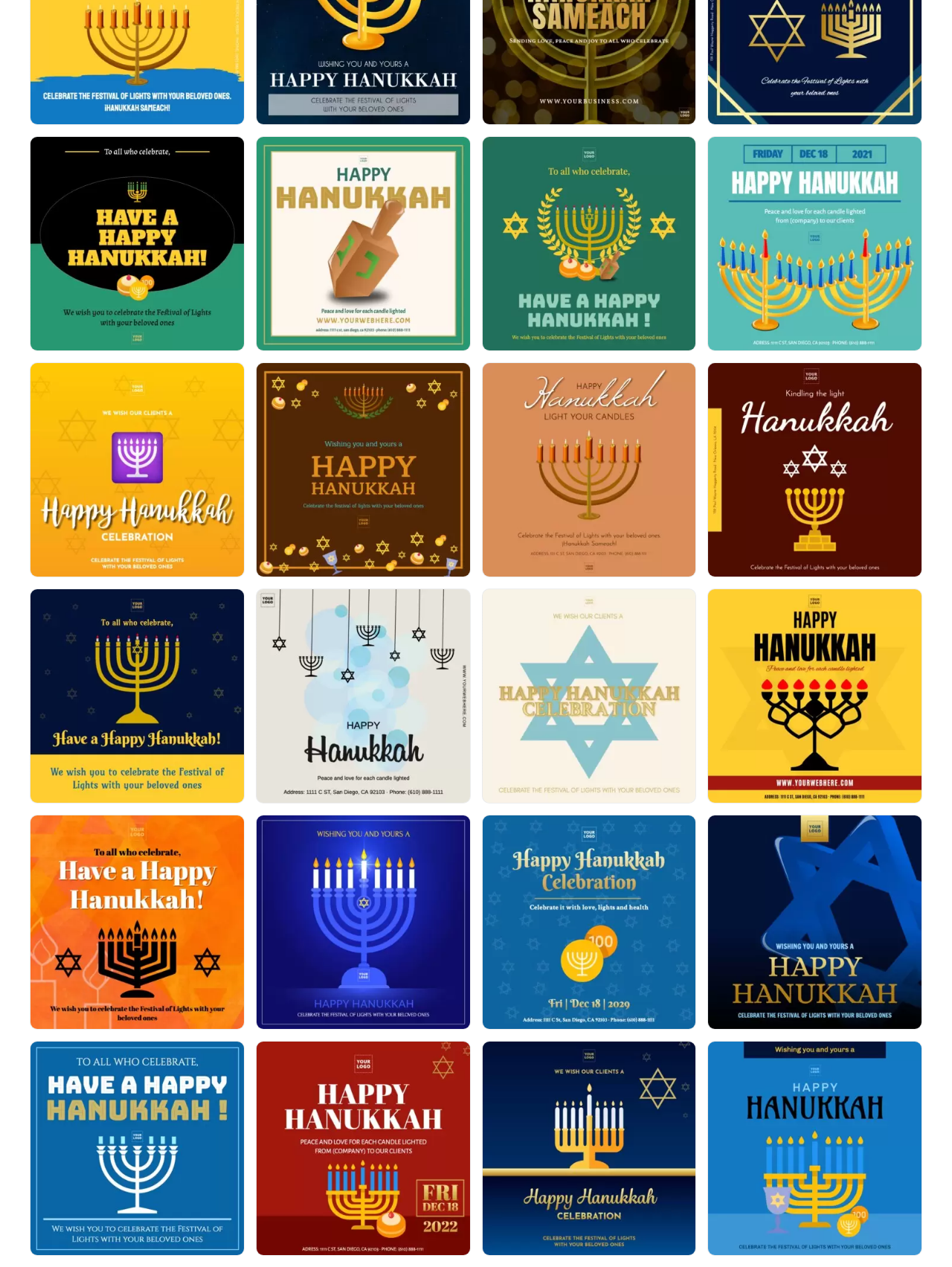Identify the bounding box coordinates for the element you need to click to achieve the following task: "Create a Hanukkah design". The coordinates must be four float values ranging from 0 to 1, formatted as [left, top, right, bottom].

[0.785, 0.088, 0.927, 0.109]